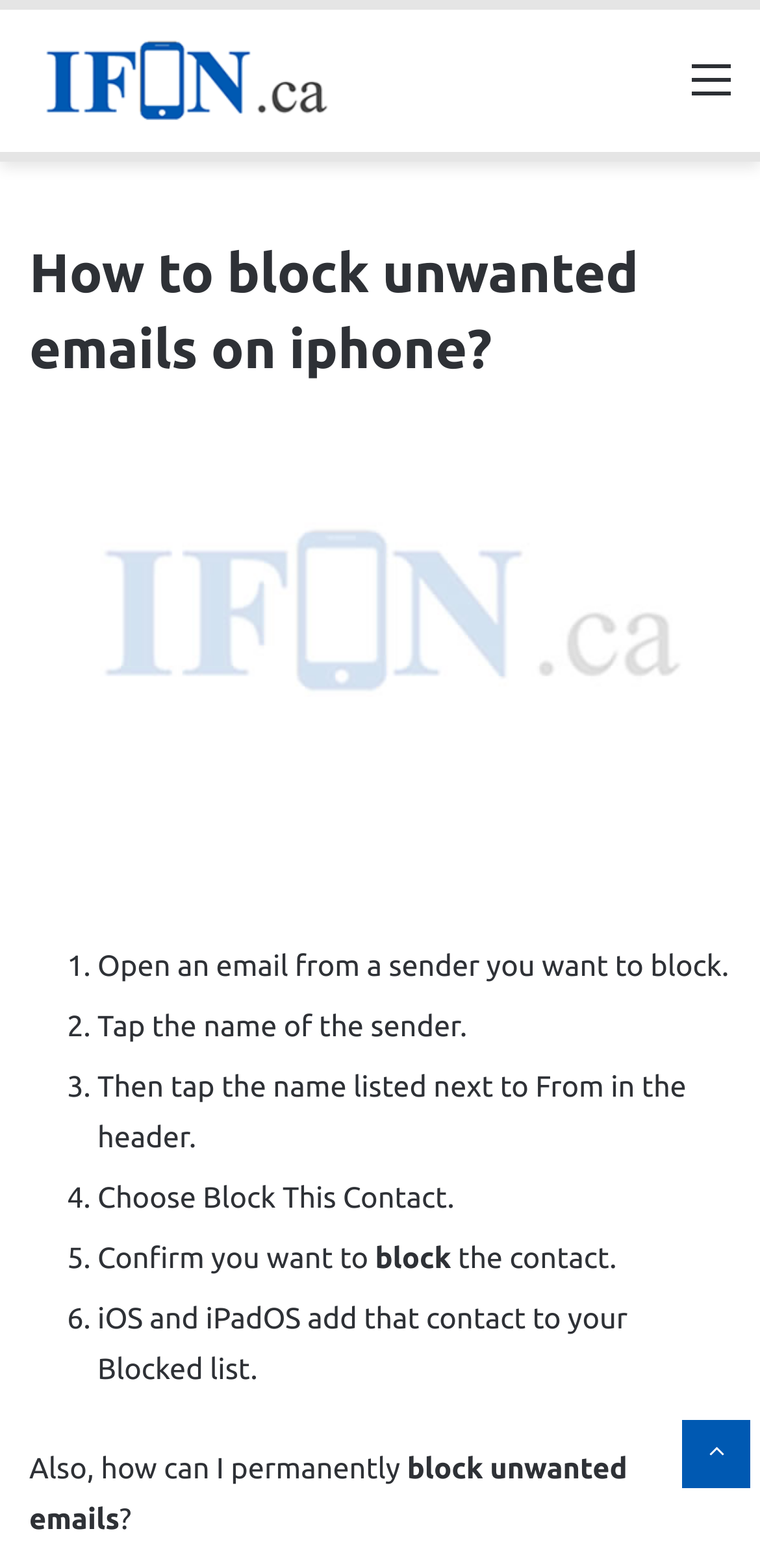What happens after blocking a contact?
Answer the question with just one word or phrase using the image.

Added to Blocked list